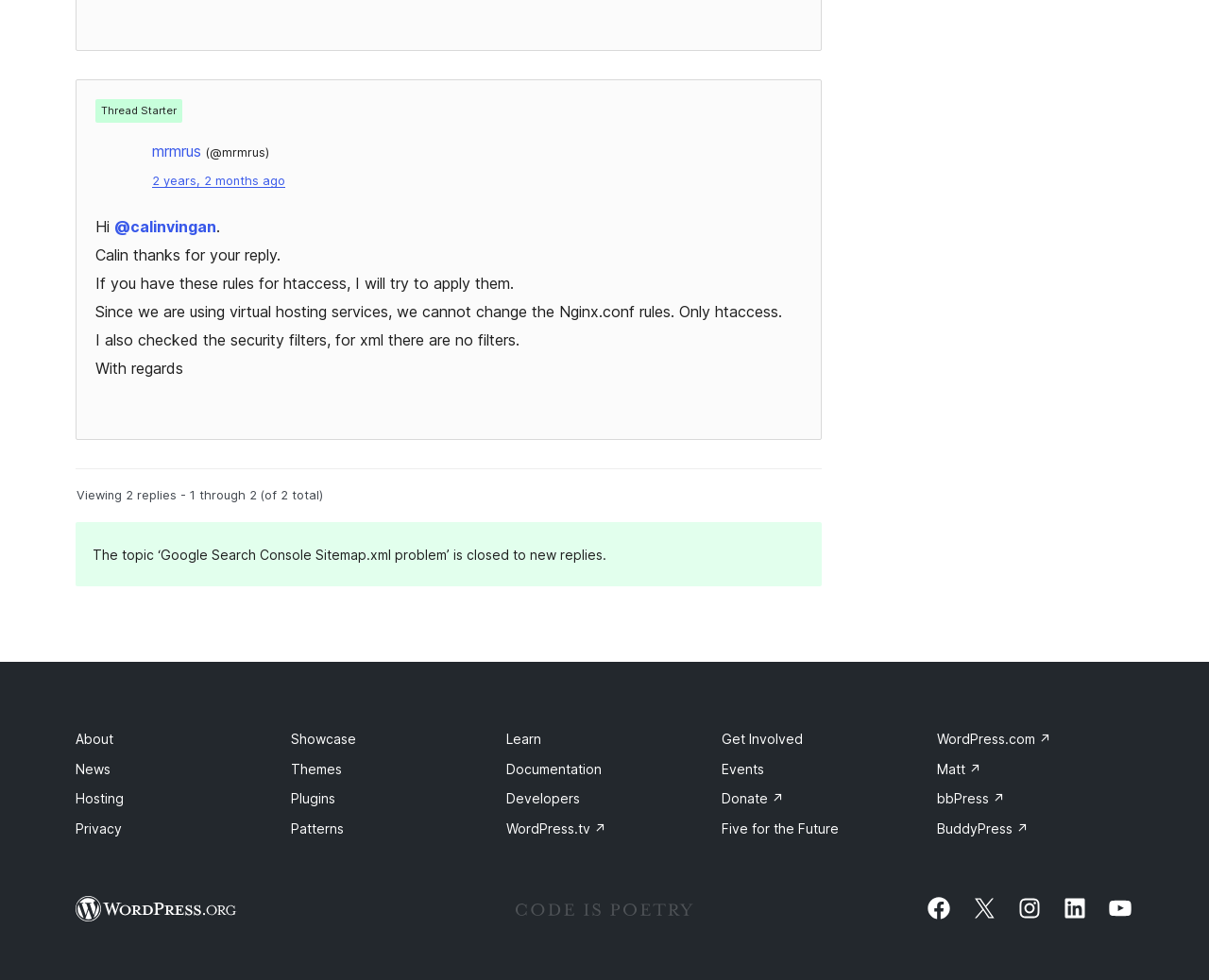Pinpoint the bounding box coordinates of the area that must be clicked to complete this instruction: "View the topic's replies".

[0.063, 0.498, 0.267, 0.513]